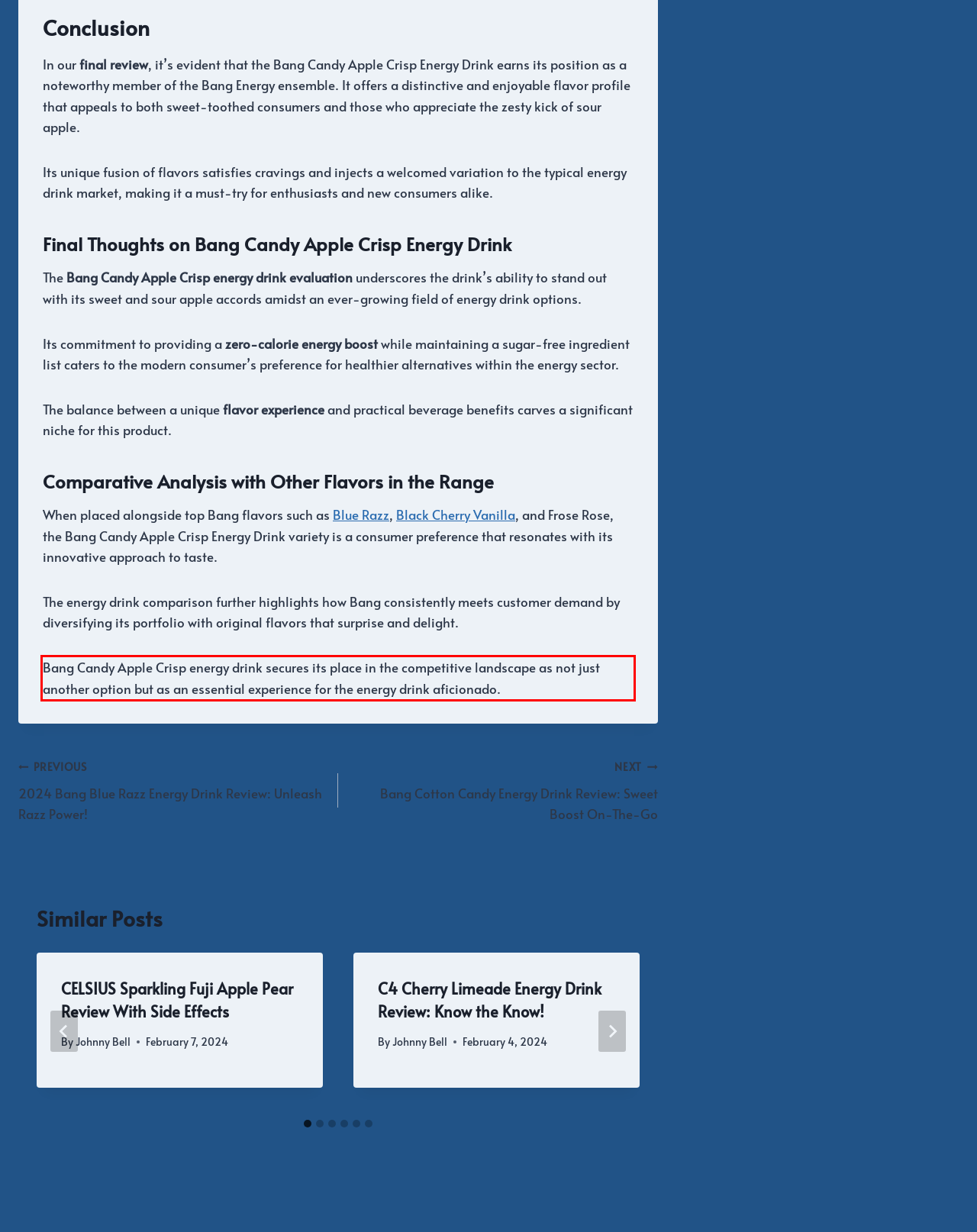Given the screenshot of the webpage, identify the red bounding box, and recognize the text content inside that red bounding box.

Bang Candy Apple Crisp energy drink secures its place in the competitive landscape as not just another option but as an essential experience for the energy drink aficionado.